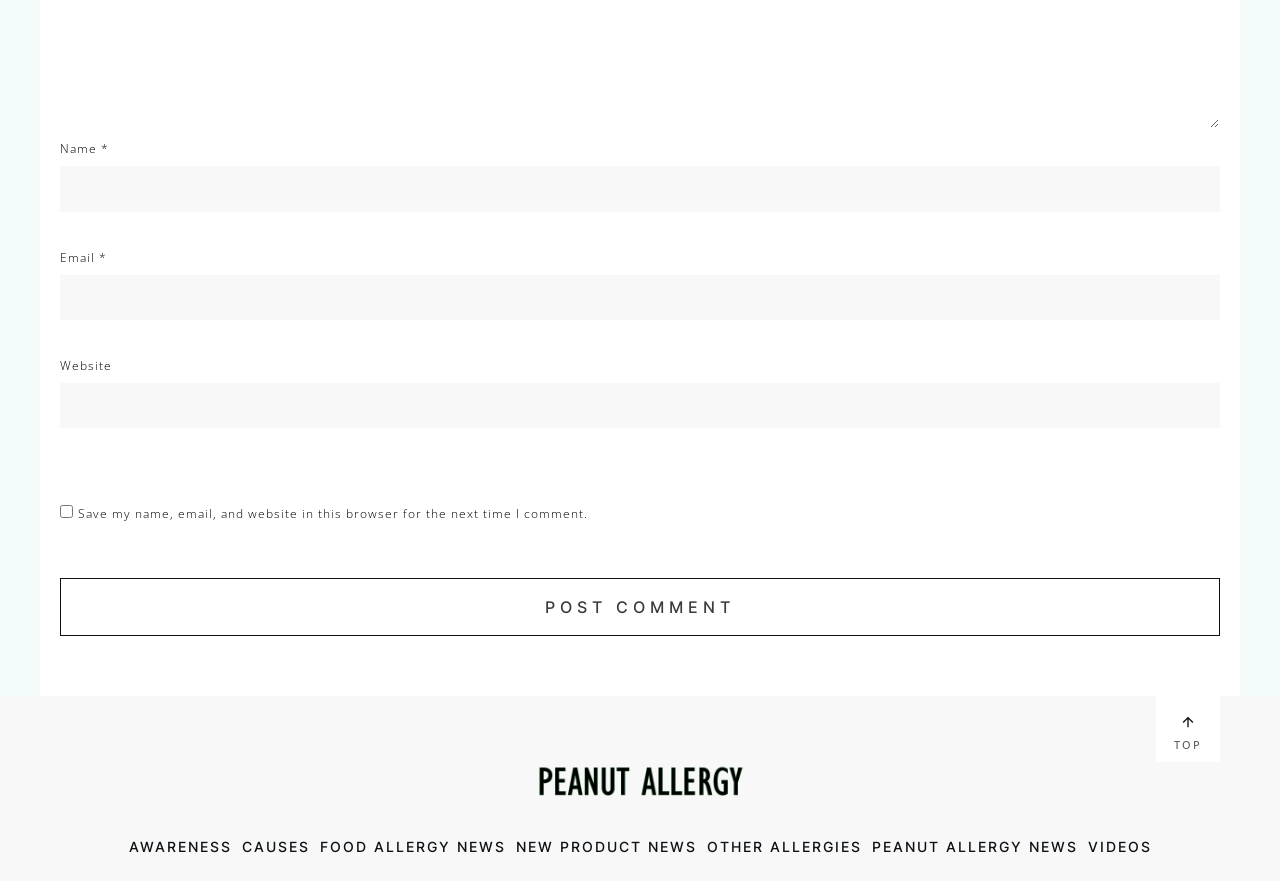Identify the bounding box coordinates of the region that needs to be clicked to carry out this instruction: "Click the POST COMMENT button". Provide these coordinates as four float numbers ranging from 0 to 1, i.e., [left, top, right, bottom].

[0.047, 0.656, 0.953, 0.721]